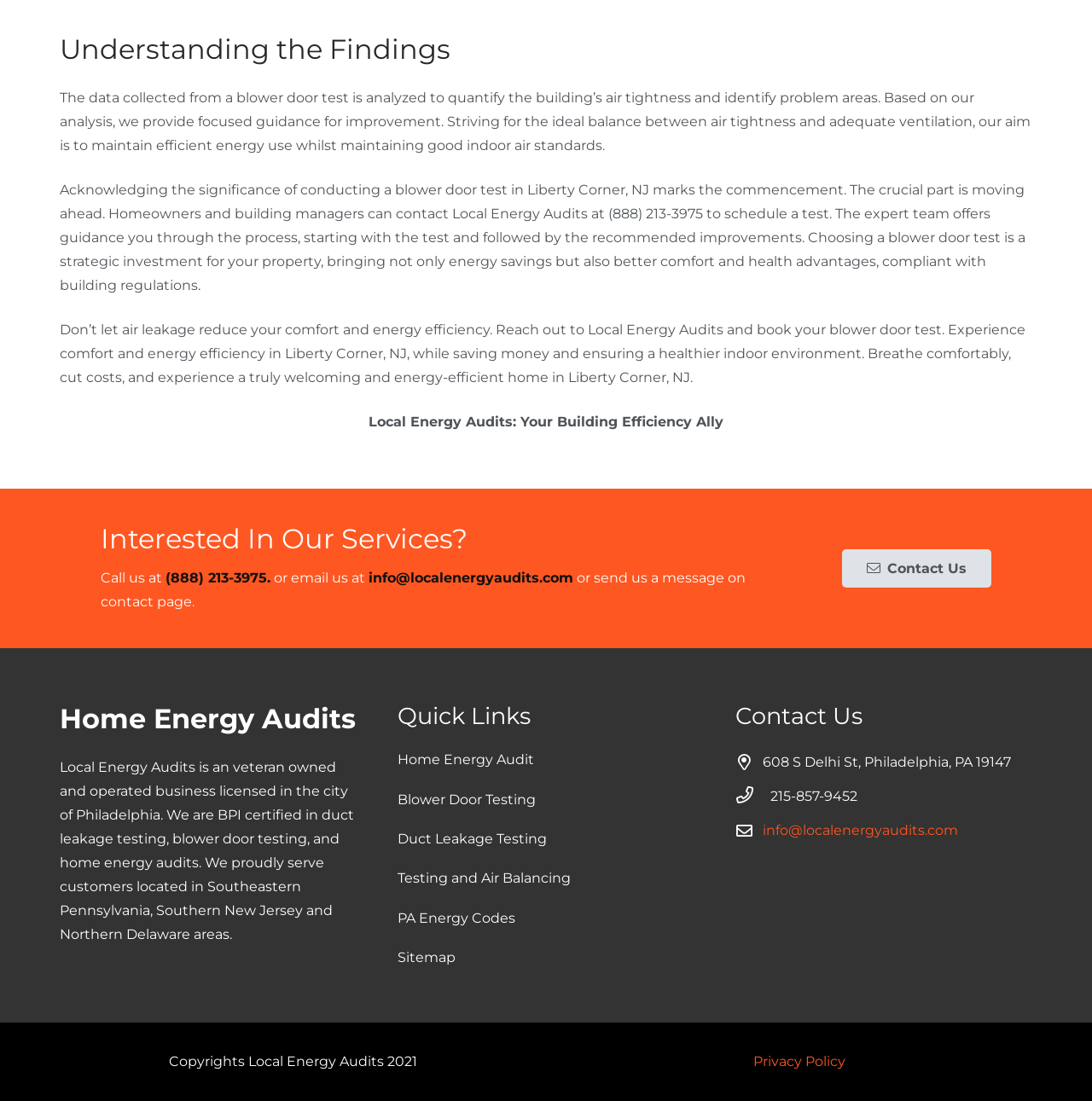Identify the bounding box coordinates necessary to click and complete the given instruction: "Subscribe to the newsletter".

None